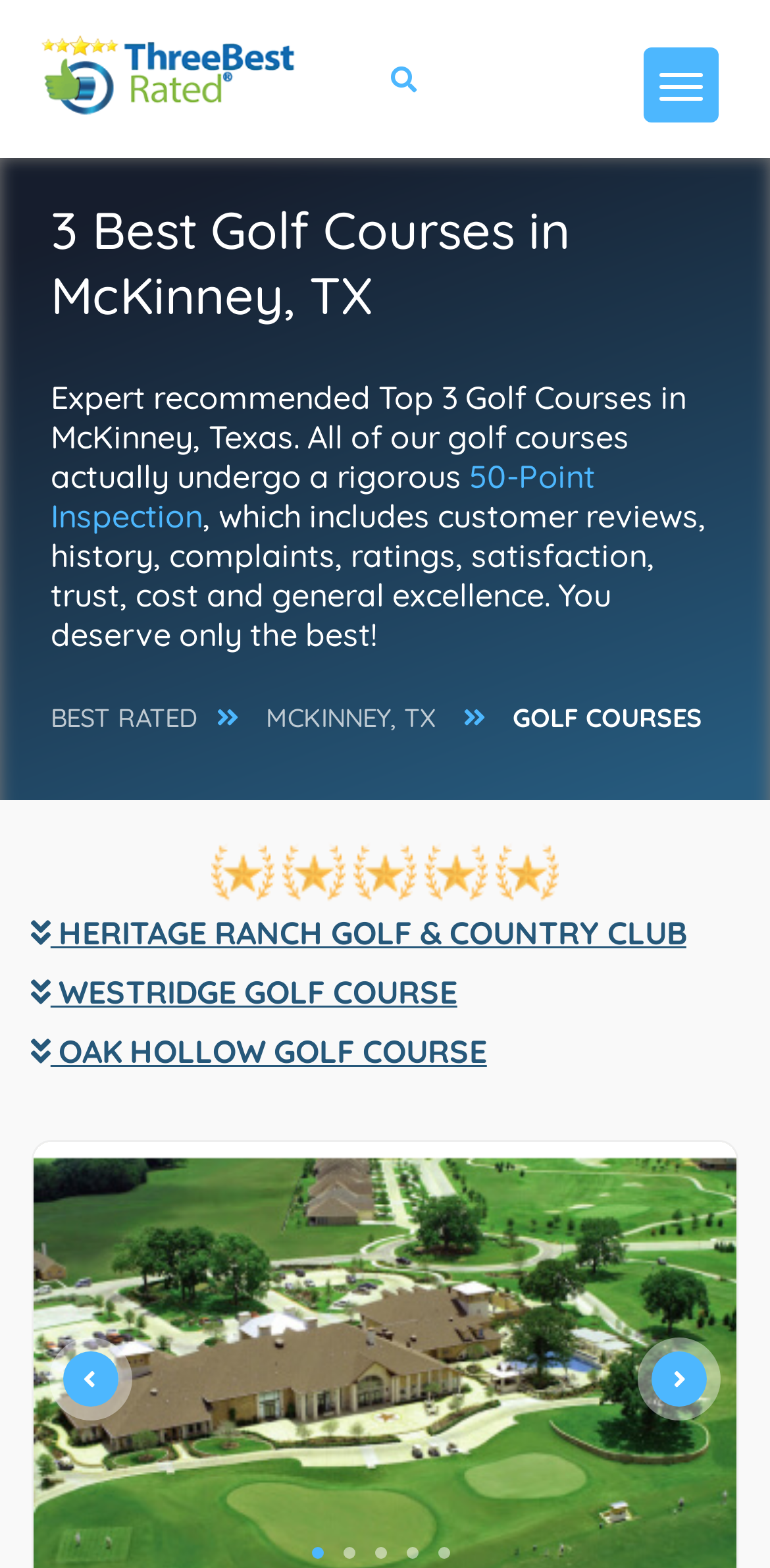Predict the bounding box of the UI element that fits this description: "WESTRIDGE GOLF COURSE".

[0.04, 0.62, 0.96, 0.645]